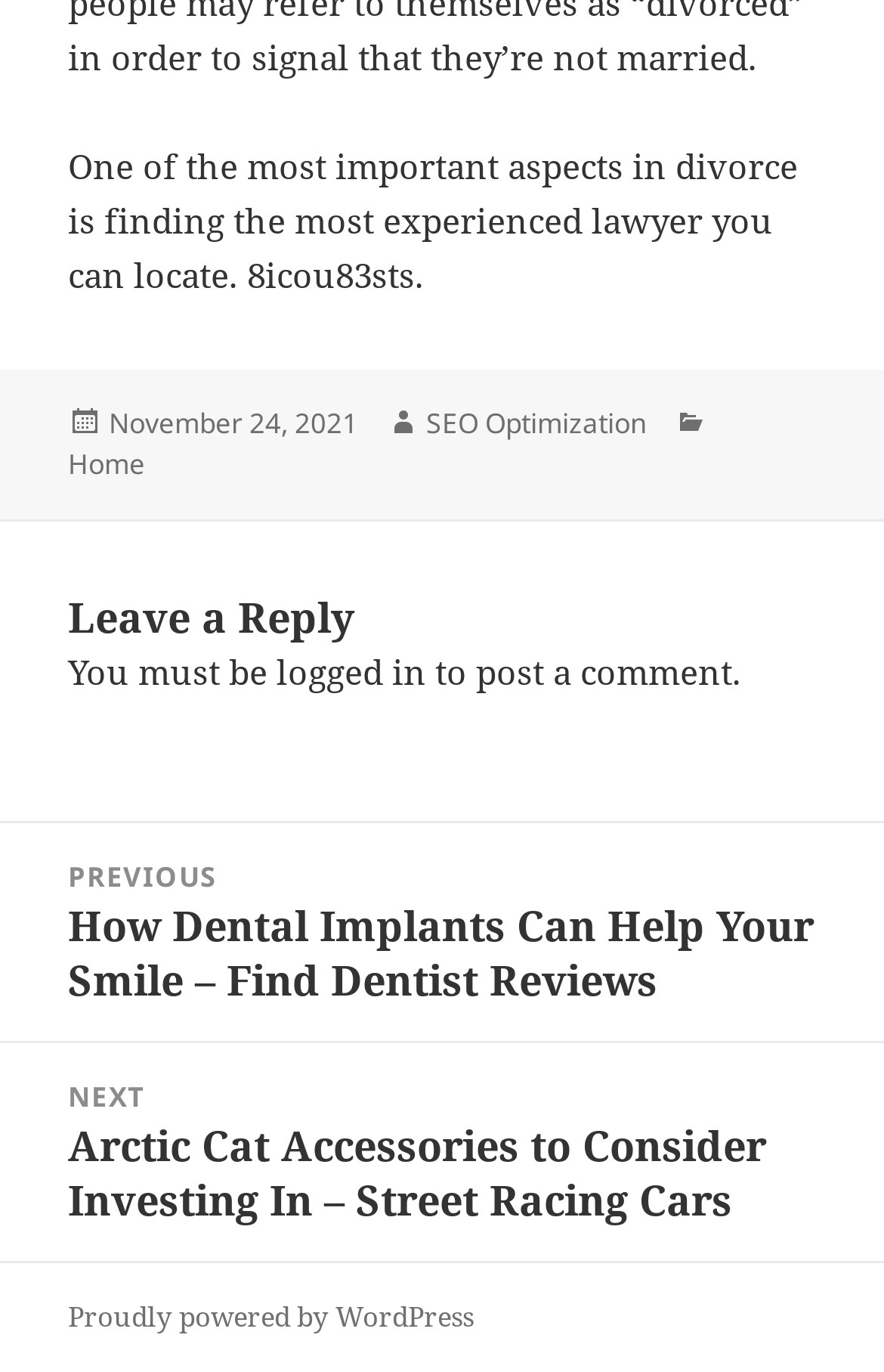Please specify the bounding box coordinates in the format (top-left x, top-left y, bottom-right x, bottom-right y), with all values as floating point numbers between 0 and 1. Identify the bounding box of the UI element described by: SEO Optimization

[0.482, 0.294, 0.731, 0.324]